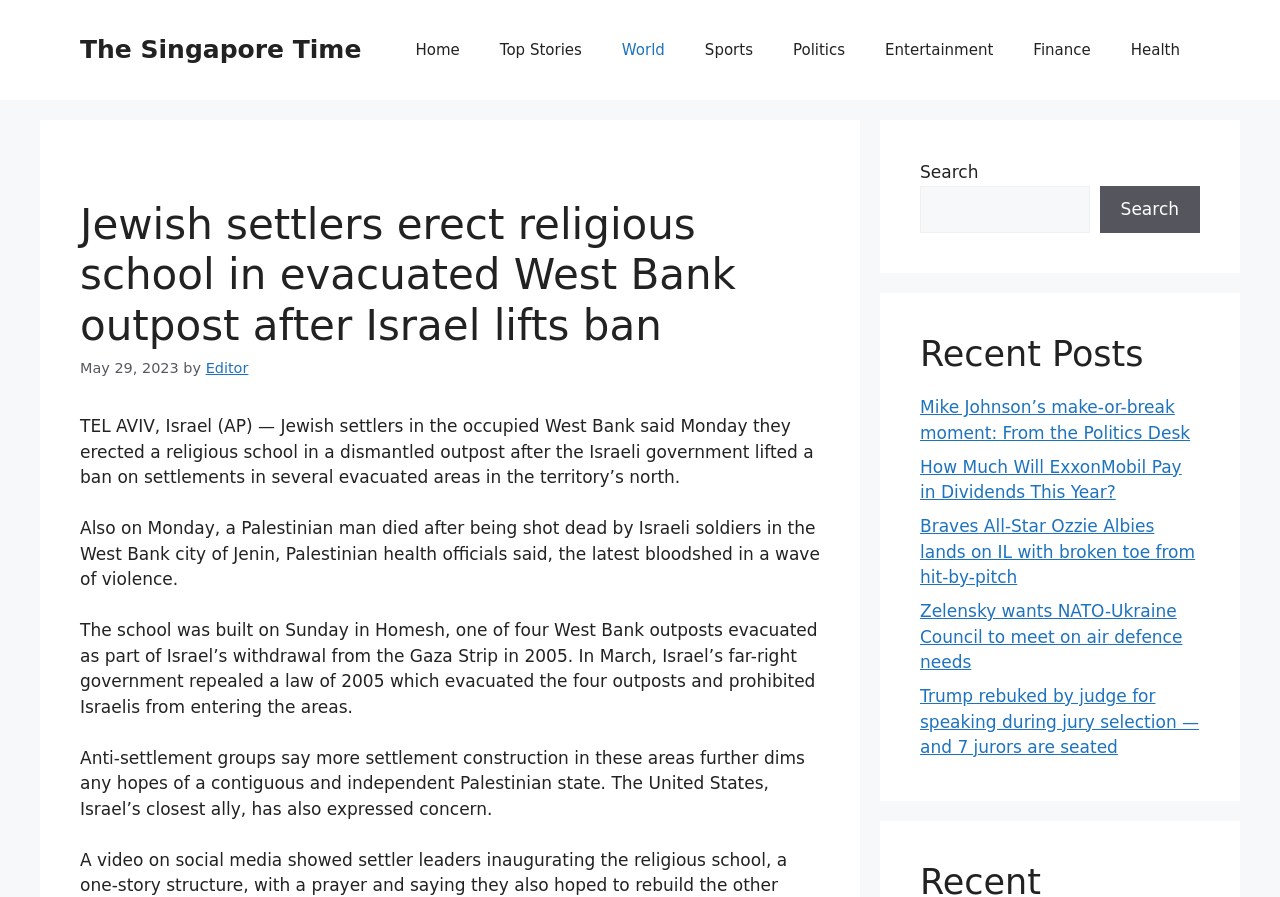Describe all the significant parts and information present on the webpage.

The webpage is a news article from The Singapore Time, with a focus on Jewish settlers erecting a religious school in an evacuated West Bank outpost after Israel lifts a ban. 

At the top of the page, there is a banner with the site's name, "The Singapore Time", and a navigation menu with links to various sections such as "Home", "Top Stories", "World", "Sports", "Politics", "Entertainment", "Finance", and "Health". 

Below the navigation menu, there is a header section with the article's title, "Jewish settlers erect religious school in evacuated West Bank outpost after Israel lifts ban", and a timestamp, "May 29, 2023". The article's author, "Editor", is also mentioned in this section.

The main content of the article is divided into four paragraphs, which provide details about the construction of the religious school, the reaction of Palestinian health officials, and the concerns of anti-settlement groups and the United States.

To the right of the main content, there is a search bar with a search button, allowing users to search for specific topics.

At the bottom of the page, there is a section titled "Recent Posts" with links to five other news articles, including "Mike Johnson’s make-or-break moment: From the Politics Desk", "How Much Will ExxonMobil Pay in Dividends This Year?", "Braves All-Star Ozzie Albies lands on IL with broken toe from hit-by-pitch", "Zelensky wants NATO-Ukraine Council to meet on air defence needs", and "Trump rebuked by judge for speaking during jury selection — and 7 jurors are seated".